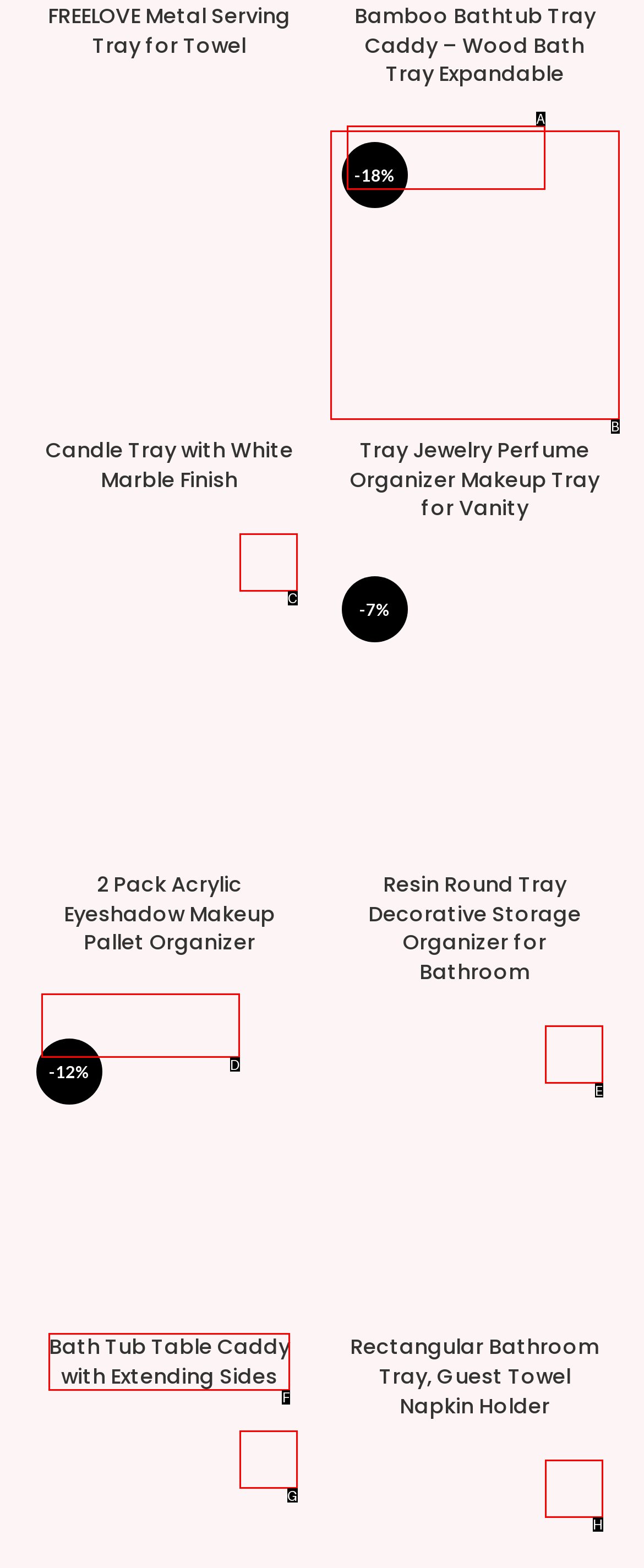Using the description: Quick view, find the corresponding HTML element. Provide the letter of the matching option directly.

C